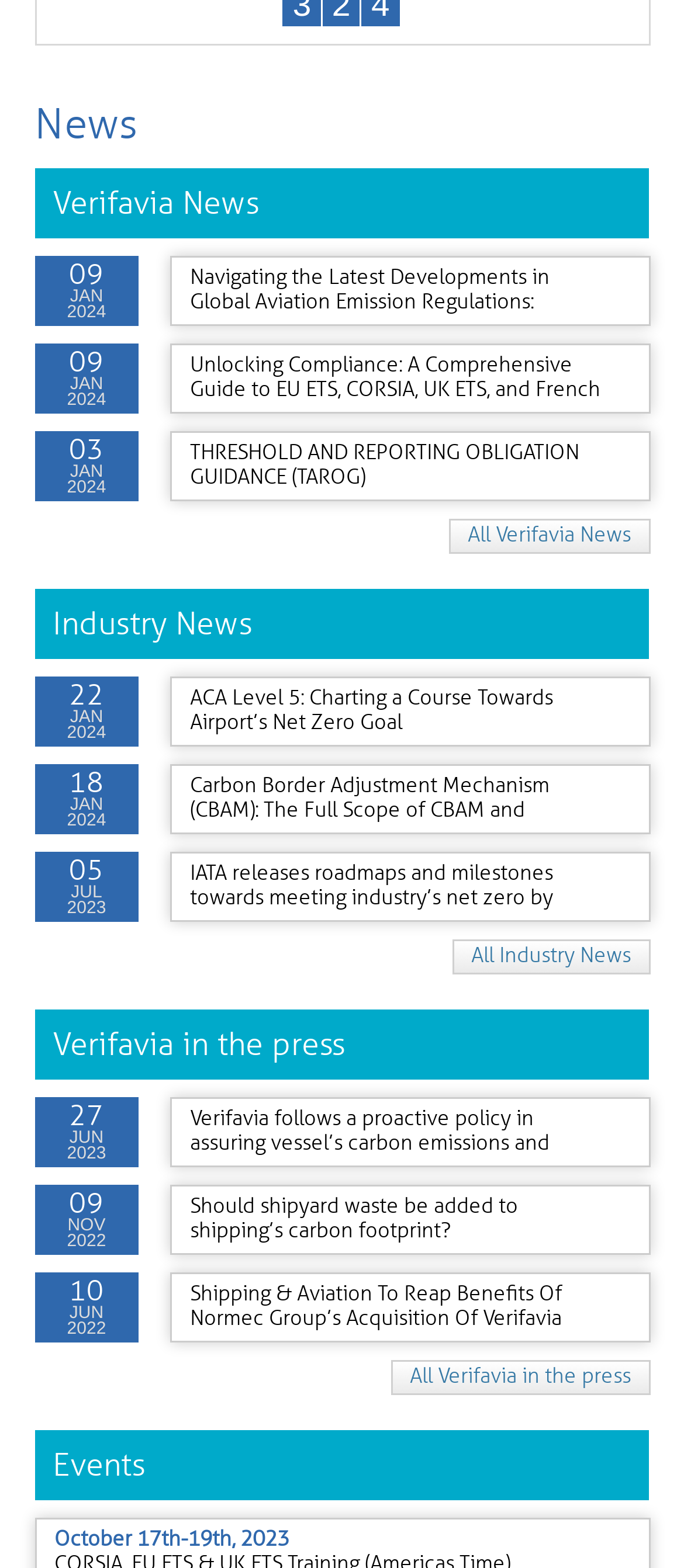What is the date of the latest 'Industry News' article?
Provide a well-explained and detailed answer to the question.

The date of the latest 'Industry News' article is '22 JAN 2024' because the StaticText elements '22', 'JAN', and '2024' are located above the link element of the latest 'Industry News' article.